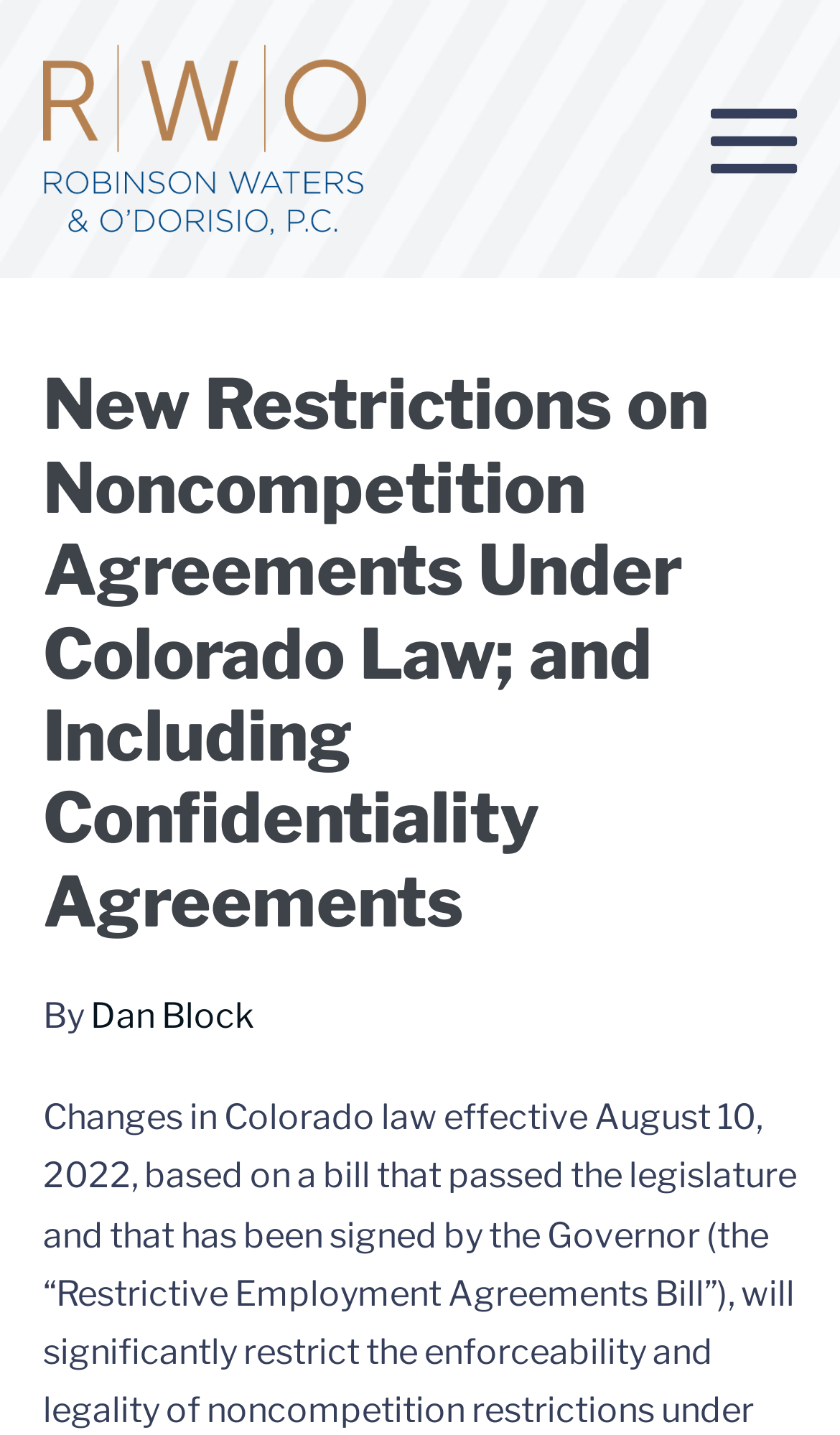Using floating point numbers between 0 and 1, provide the bounding box coordinates in the format (top-left x, top-left y, bottom-right x, bottom-right y). Locate the UI element described here: alt="RWO Law" title="RWO Law"

[0.051, 0.081, 0.436, 0.109]